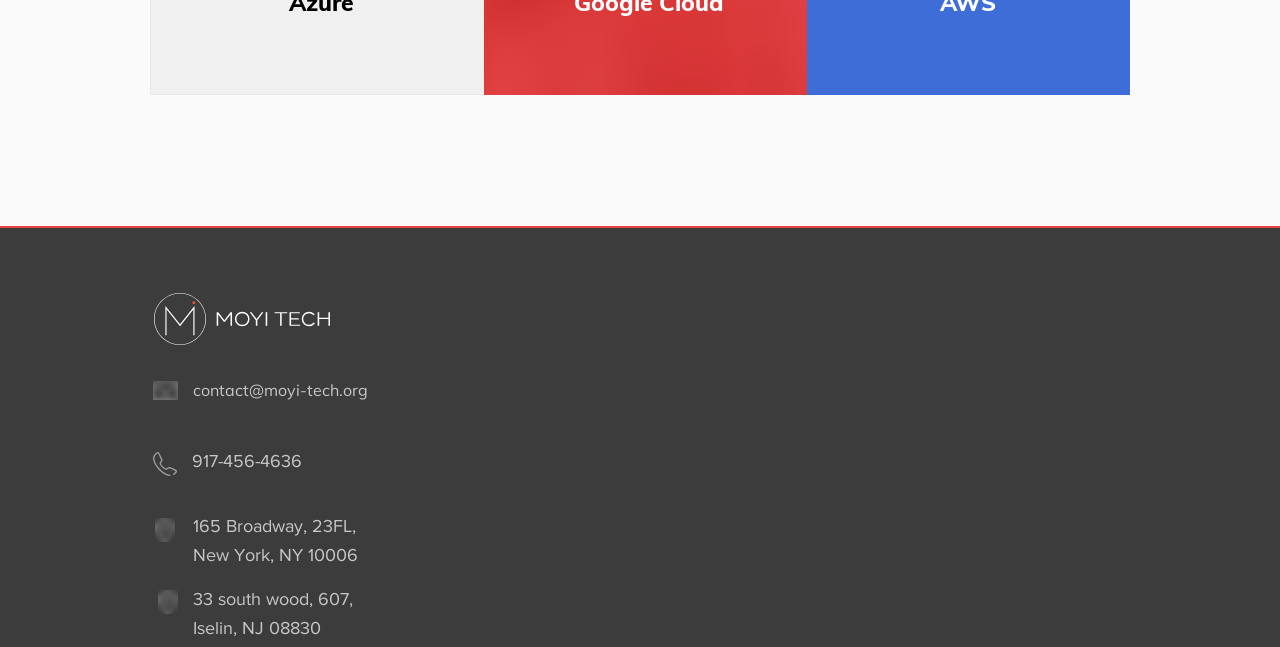Given the description contact@moyi-tech.org, predict the bounding box coordinates of the UI element. Ensure the coordinates are in the format (top-left x, top-left y, bottom-right x, bottom-right y) and all values are between 0 and 1.

[0.151, 0.587, 0.288, 0.618]